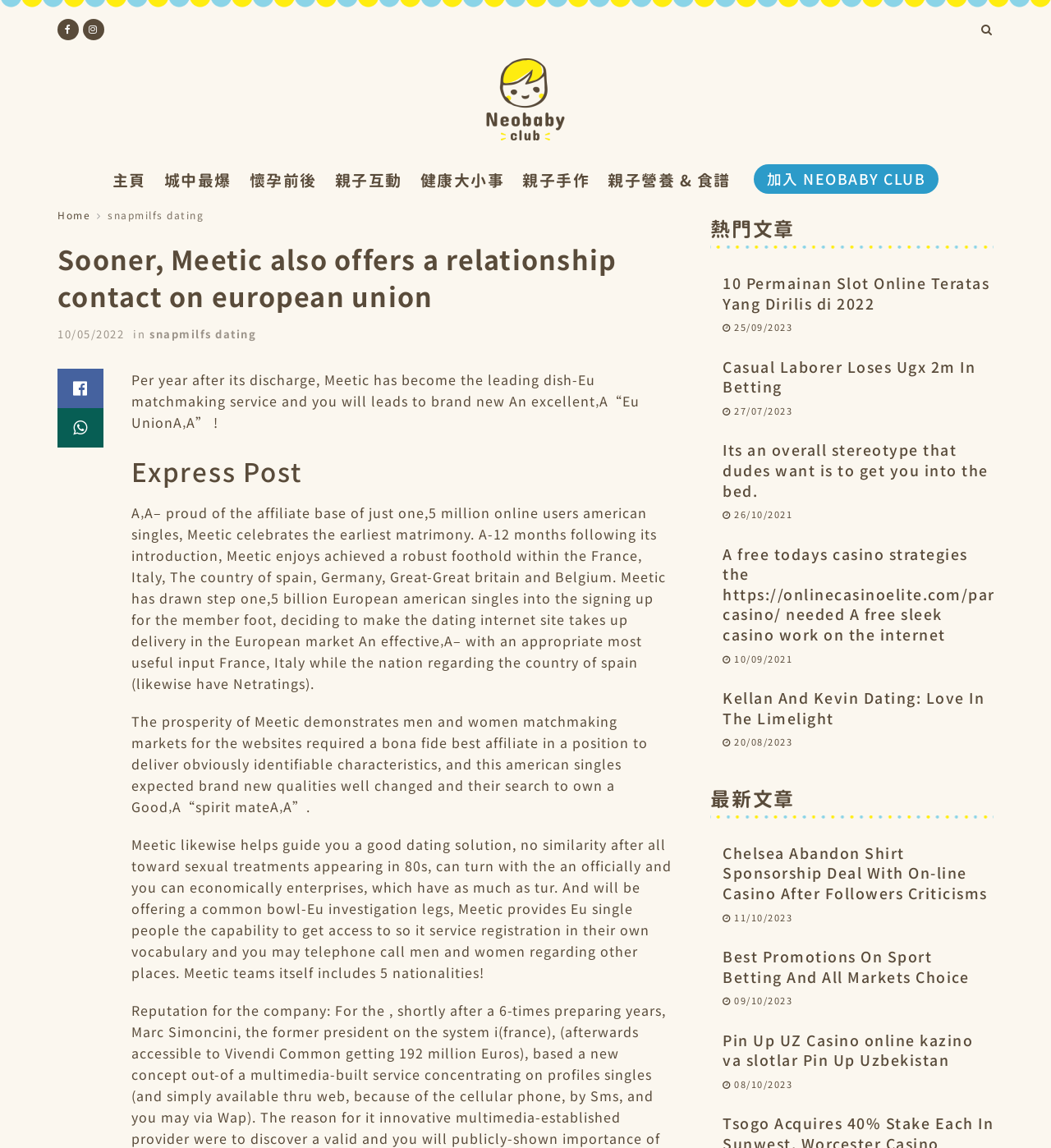Describe the webpage in detail, including text, images, and layout.

This webpage appears to be a blog or news website focused on relationships, dating, and online casinos. At the top of the page, there are several links and icons, including a logo for Neobaby Club, a European Union flag, and various social media icons. Below these, there is a navigation menu with links to different sections of the website, such as "主頁" (Home), "城中最爆" (Most Popular), and "健康大小事" (Health and Wellness).

The main content of the page is divided into two sections. On the left side, there is a heading that reads "Sooner, Meetic also offers a relationship contact on european union" followed by a brief description of Meetic, a European online dating service. Below this, there are several paragraphs of text discussing the success of Meetic and its features.

On the right side of the page, there is a section titled "熱門文章" (Hot Articles) with several article summaries and links. Each article has a heading, a brief description, and a date stamp. The articles appear to be related to online casinos, dating, and relationships.

At the bottom of the page, there is another section titled "最新文章" (Latest Articles) with more article summaries and links. These articles also appear to be related to online casinos, dating, and relationships.

Throughout the page, there are various links and icons, including social media icons, navigation links, and links to external websites. The overall layout of the page is cluttered, with many elements competing for attention.